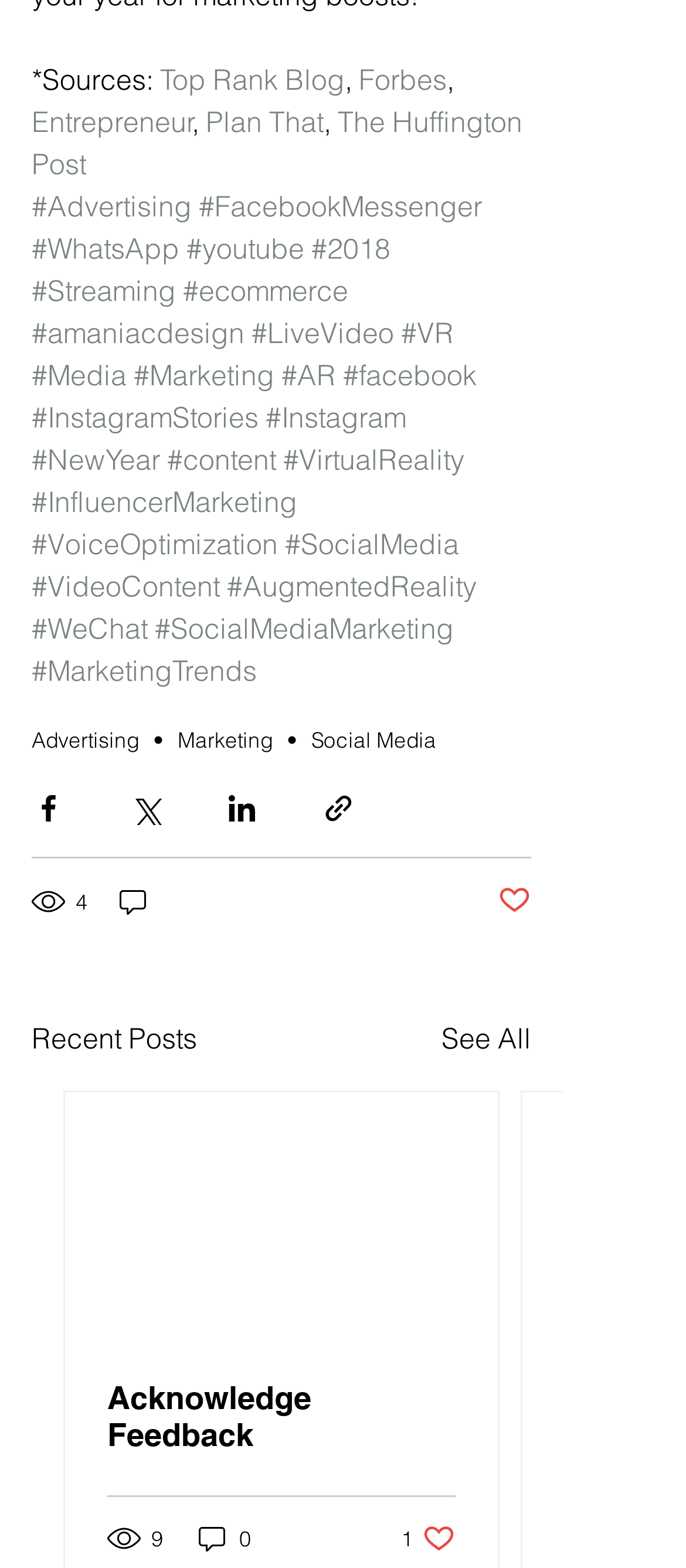Find and specify the bounding box coordinates that correspond to the clickable region for the instruction: "Click on See All".

[0.644, 0.649, 0.774, 0.676]